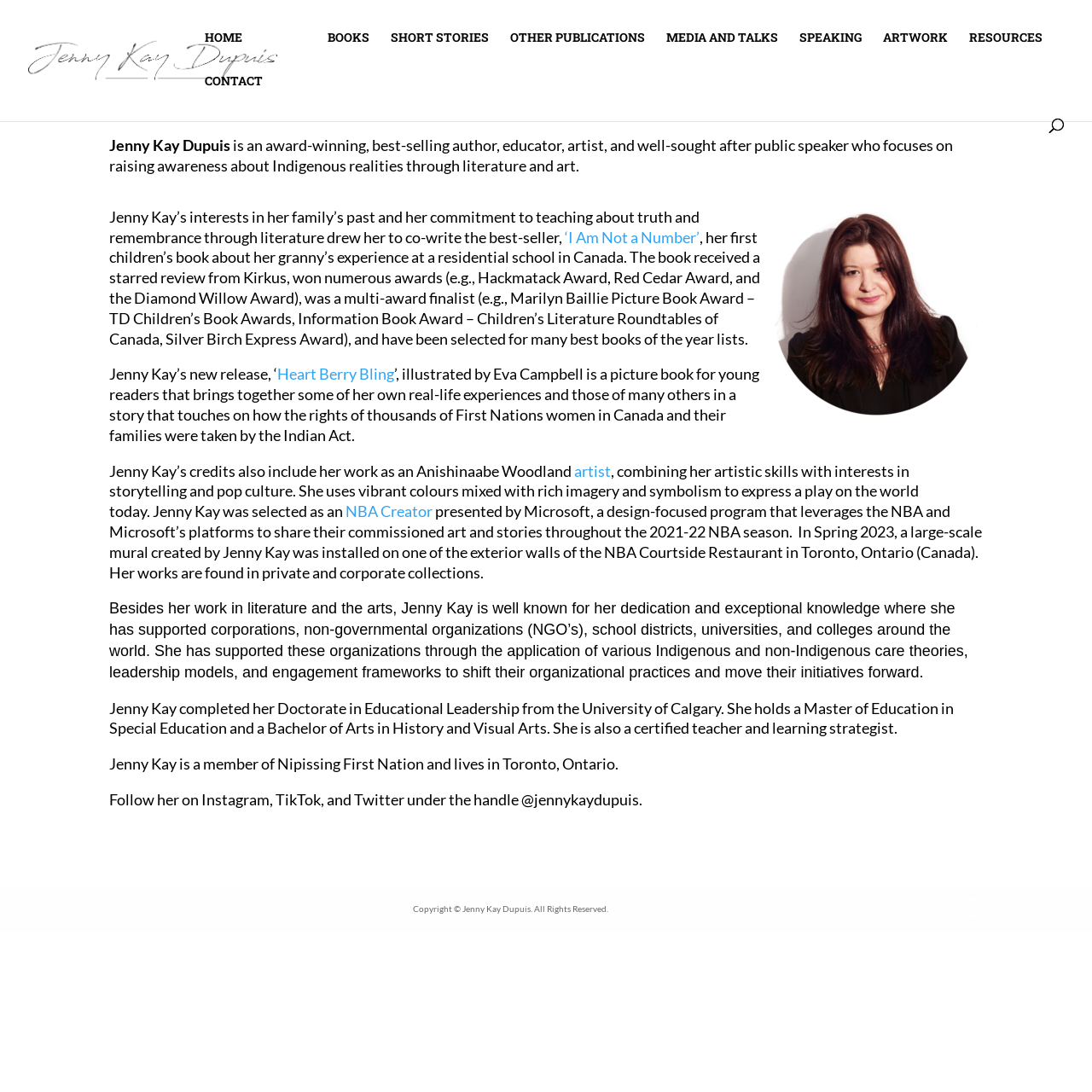Using the provided description ‘I Am Not a Number’, find the bounding box coordinates for the UI element. Provide the coordinates in (top-left x, top-left y, bottom-right x, bottom-right y) format, ensuring all values are between 0 and 1.

[0.517, 0.208, 0.641, 0.225]